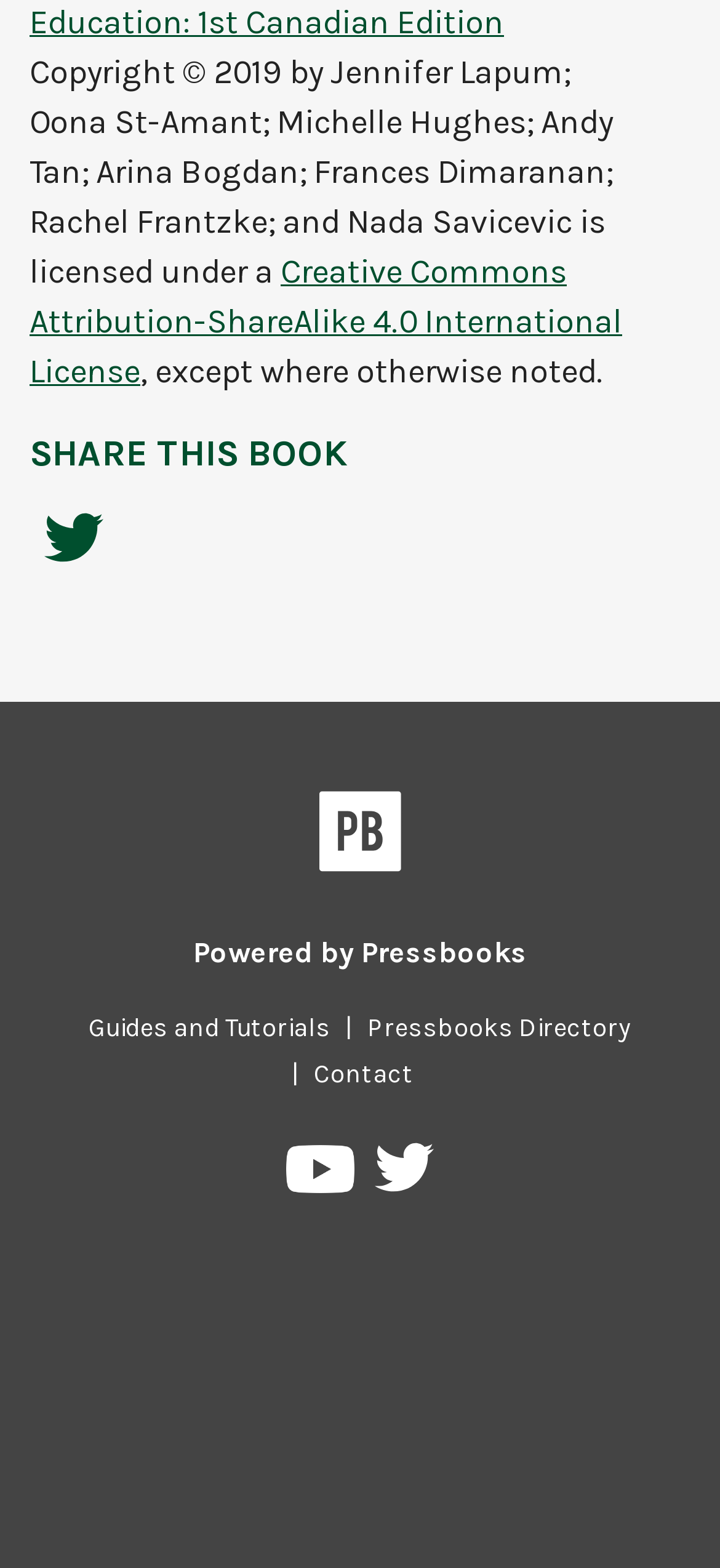Look at the image and give a detailed response to the following question: What is the name of the platform that powers this website?

The name of the platform can be found in the link element at the bottom of the page, which reads 'Powered by Pressbooks'.